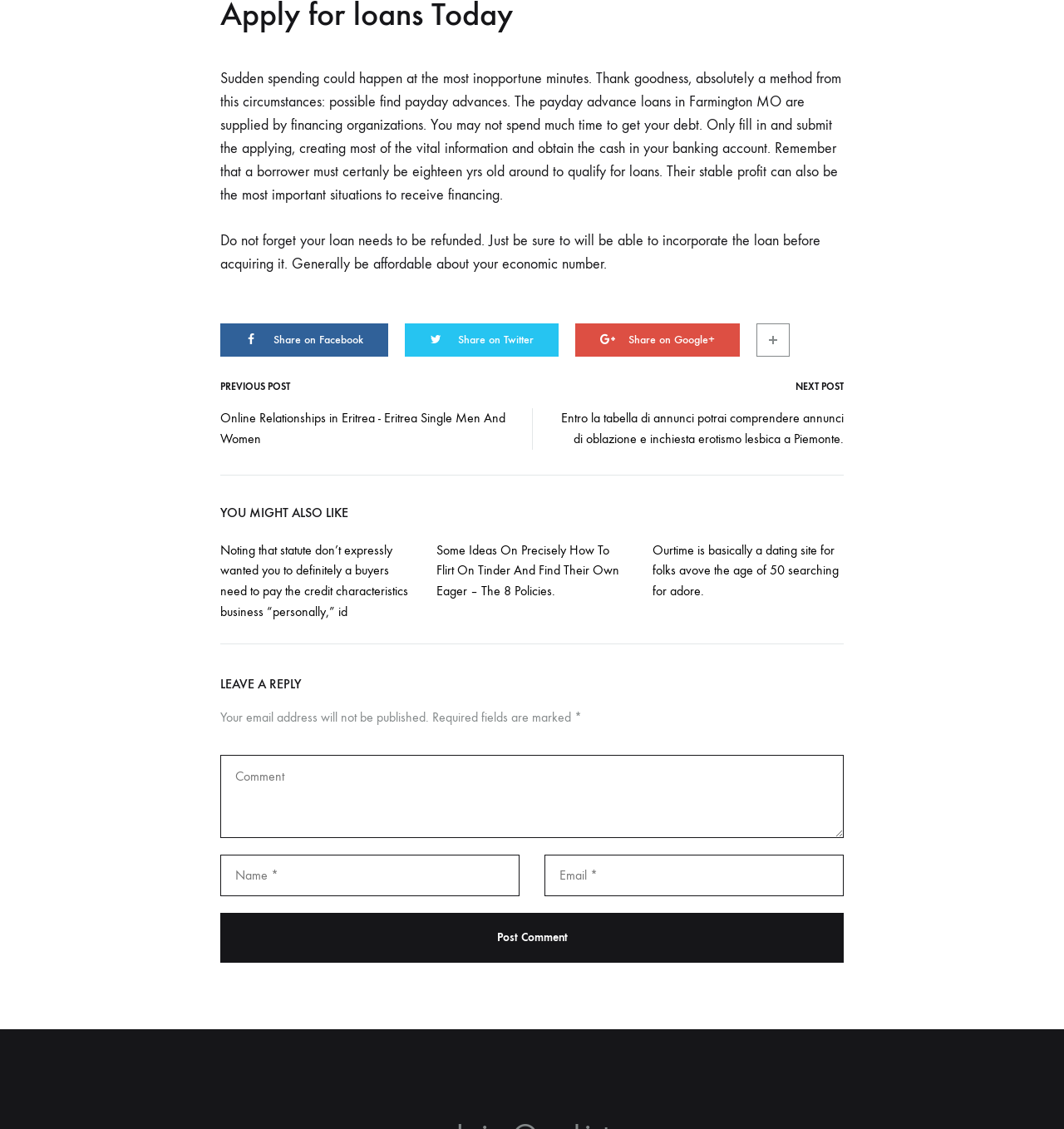Locate the bounding box coordinates of the area where you should click to accomplish the instruction: "Leave a reply".

[0.207, 0.6, 0.793, 0.612]